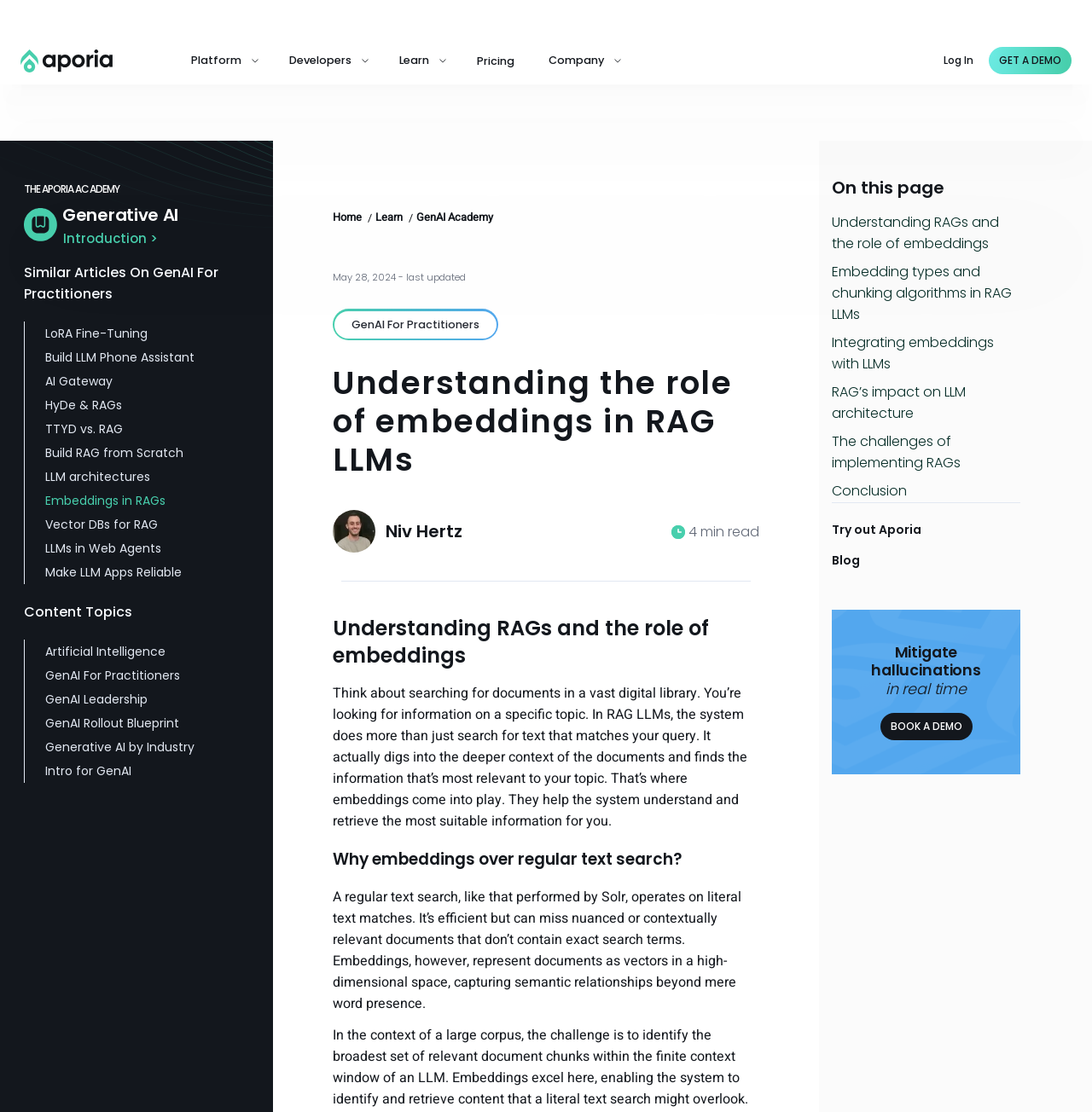Find the bounding box coordinates for the element that must be clicked to complete the instruction: "Book a demo". The coordinates should be four float numbers between 0 and 1, indicated as [left, top, right, bottom].

[0.806, 0.641, 0.89, 0.665]